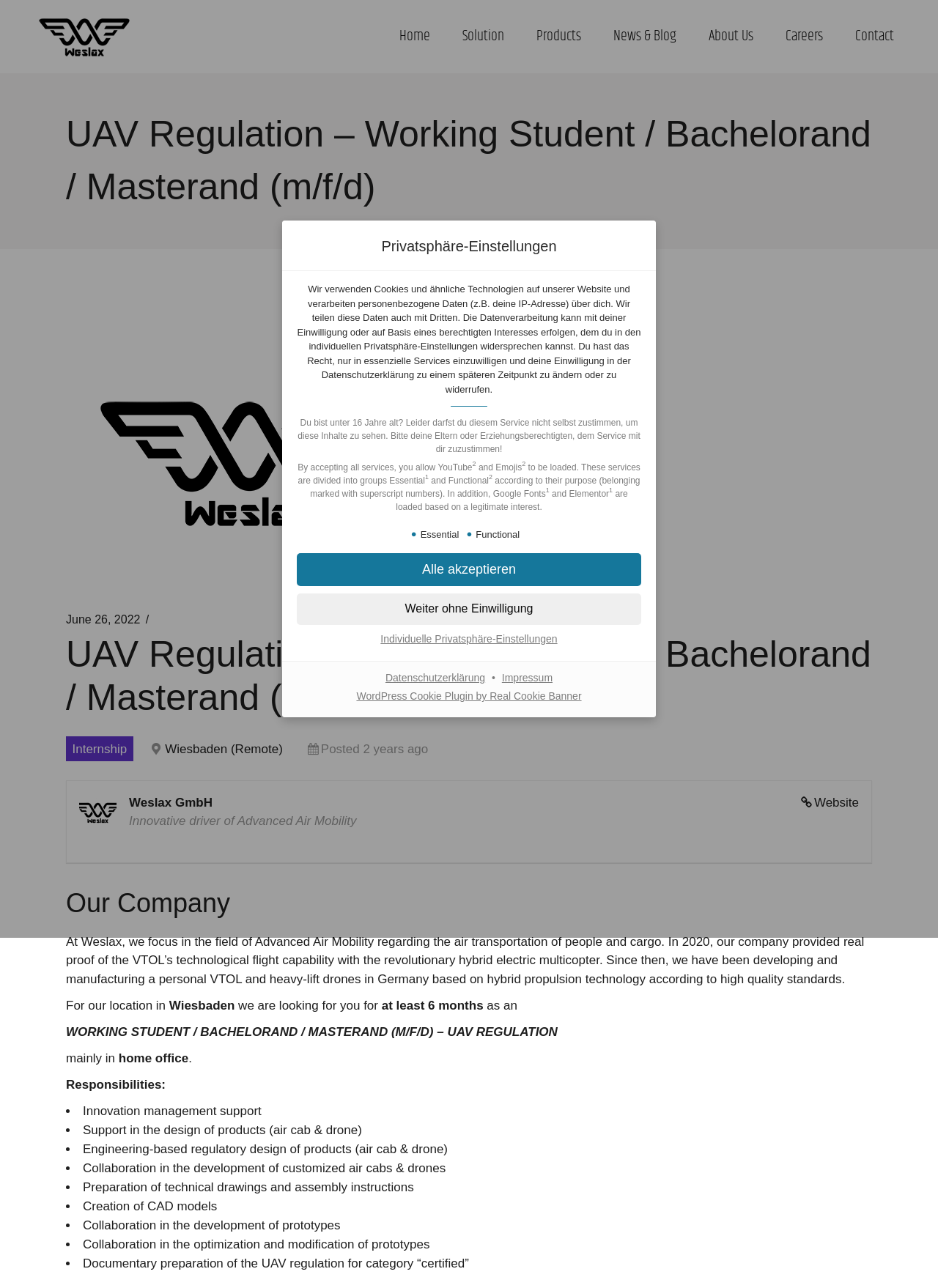From the image, can you give a detailed response to the question below:
What is the age restriction mentioned in the 'Privatsphäre-Einstellungen' dialog?

The 'Privatsphäre-Einstellungen' dialog mentions that users under 16 years old are not allowed to consent to the use of certain services on the website, and must have their parents or guardians provide consent instead.